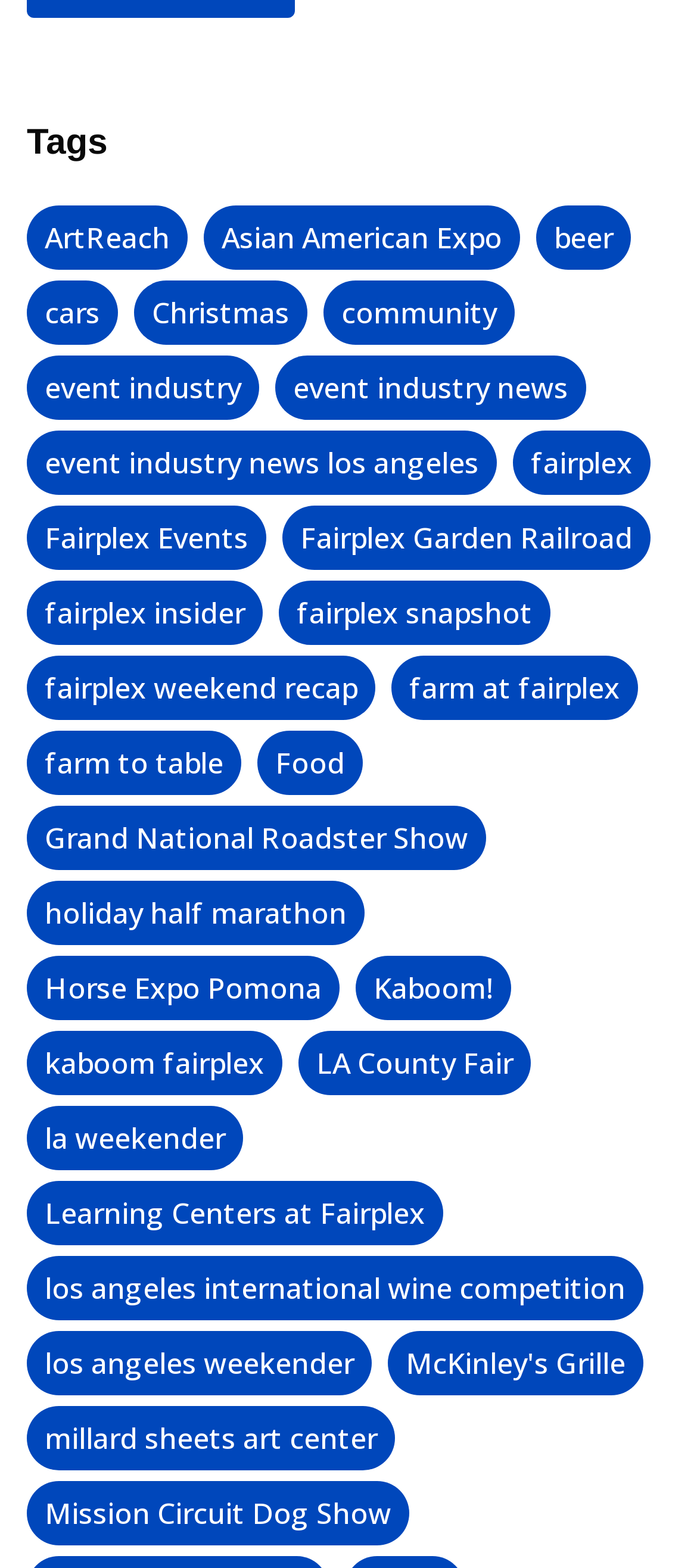How many tags are available?
Please give a well-detailed answer to the question.

I counted the number of links under the 'Tags' heading, which is 196.